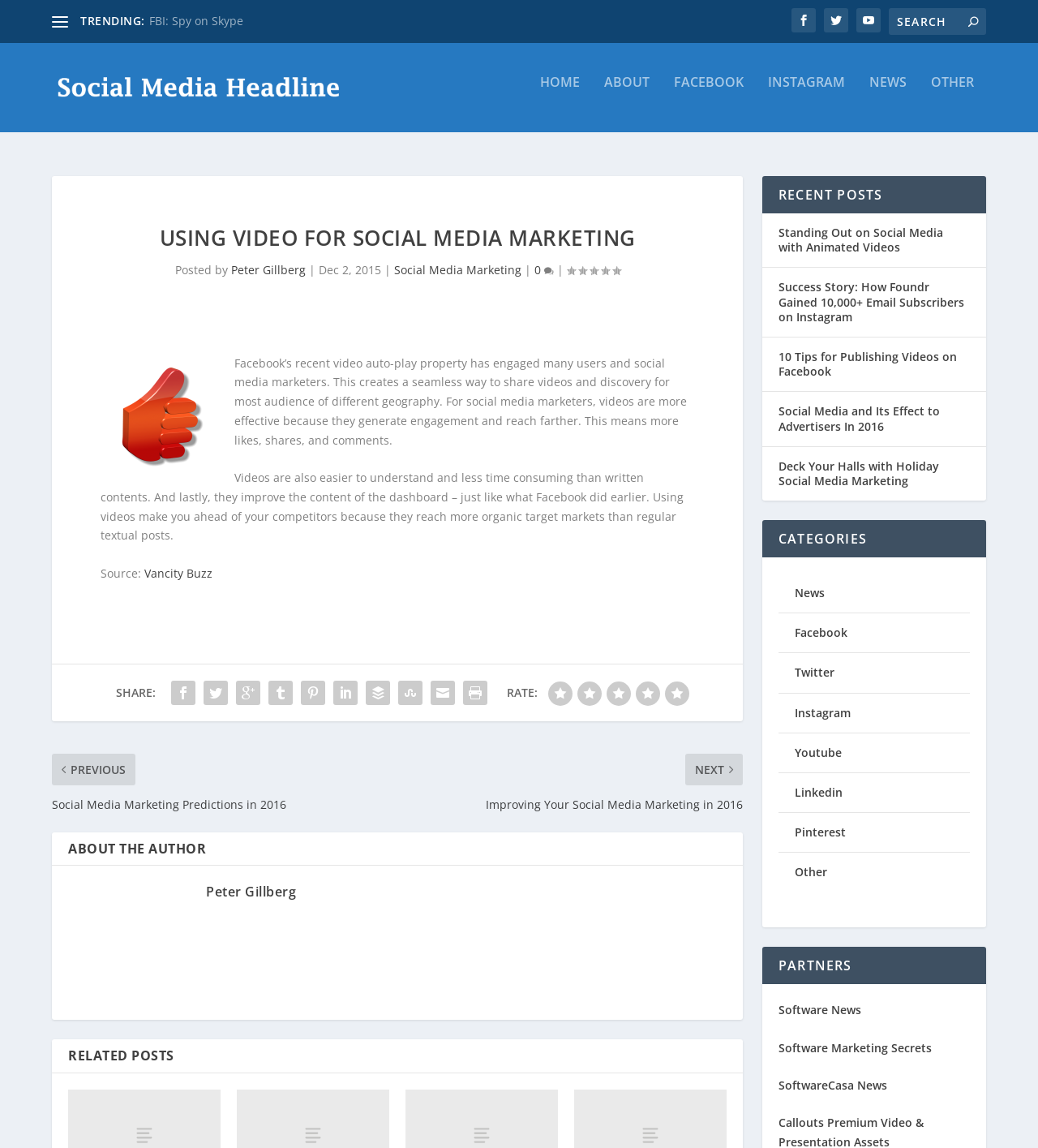Please provide a brief answer to the question using only one word or phrase: 
What is the author of the article?

Peter Gillberg